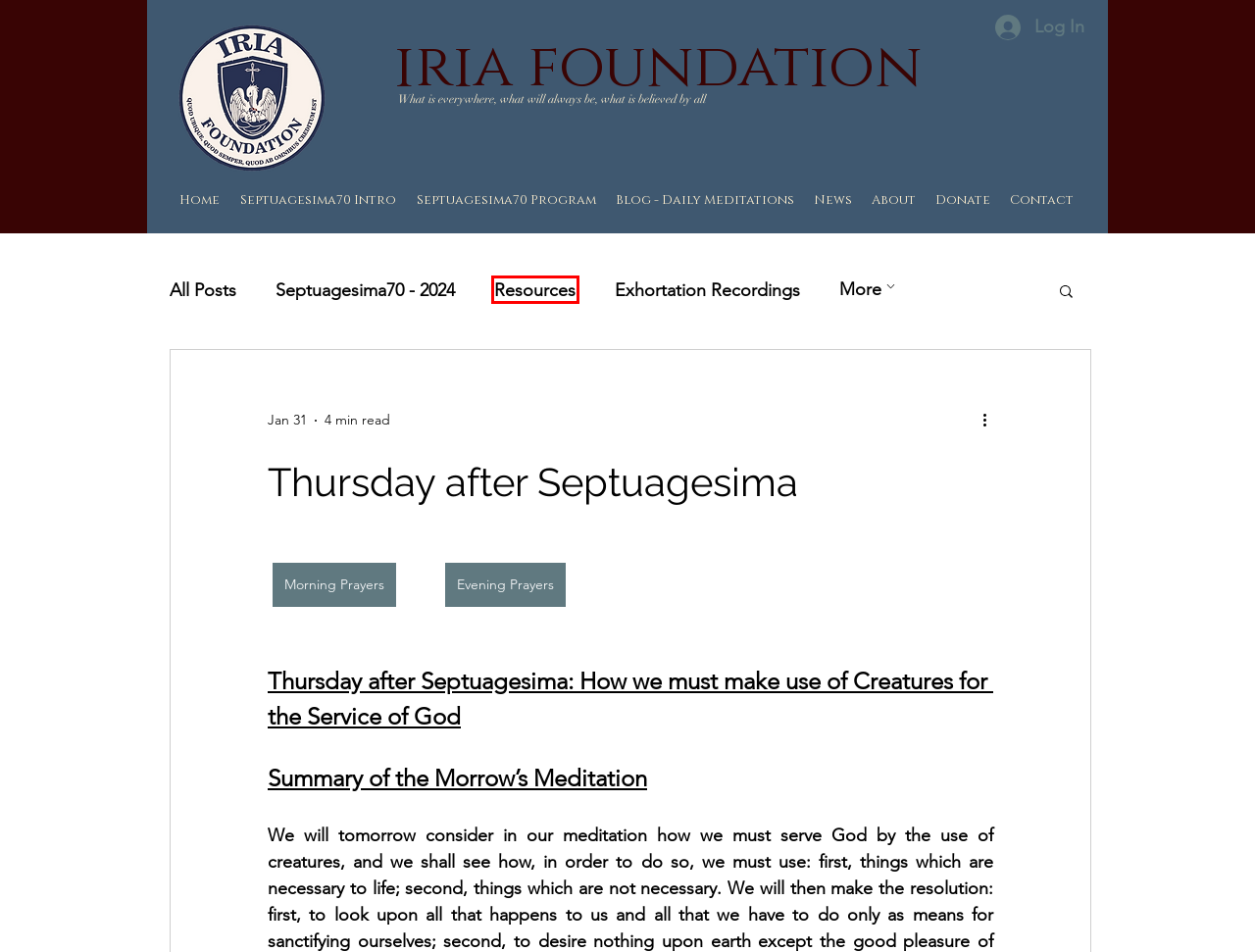Examine the screenshot of the webpage, which includes a red bounding box around an element. Choose the best matching webpage description for the page that will be displayed after clicking the element inside the red bounding box. Here are the candidates:
A. Resources
B. Traditionalcatholicismaustralia | Iria Foundation
C. About | Iria Foundation
D. Evening Prayers
E. Contact | Iria Foundation
F. Septuagesima70 Intro | Iria Foundation
G. Septuagesima70 - 2024
H. Septuagesima70 Program | Iria Foundation

A